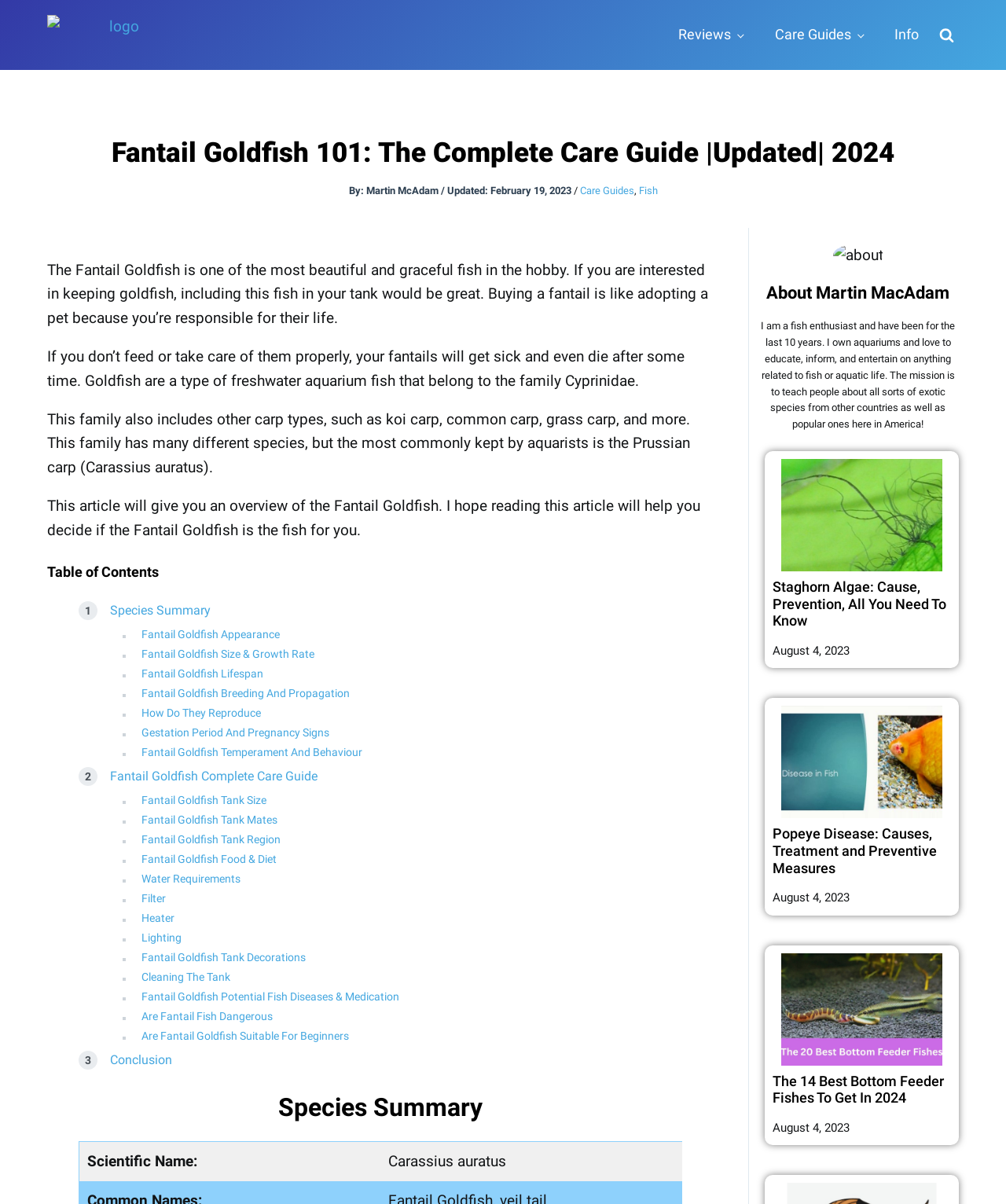Predict the bounding box coordinates of the UI element that matches this description: "Cleaning The Tank". The coordinates should be in the format [left, top, right, bottom] with each value between 0 and 1.

[0.141, 0.806, 0.229, 0.817]